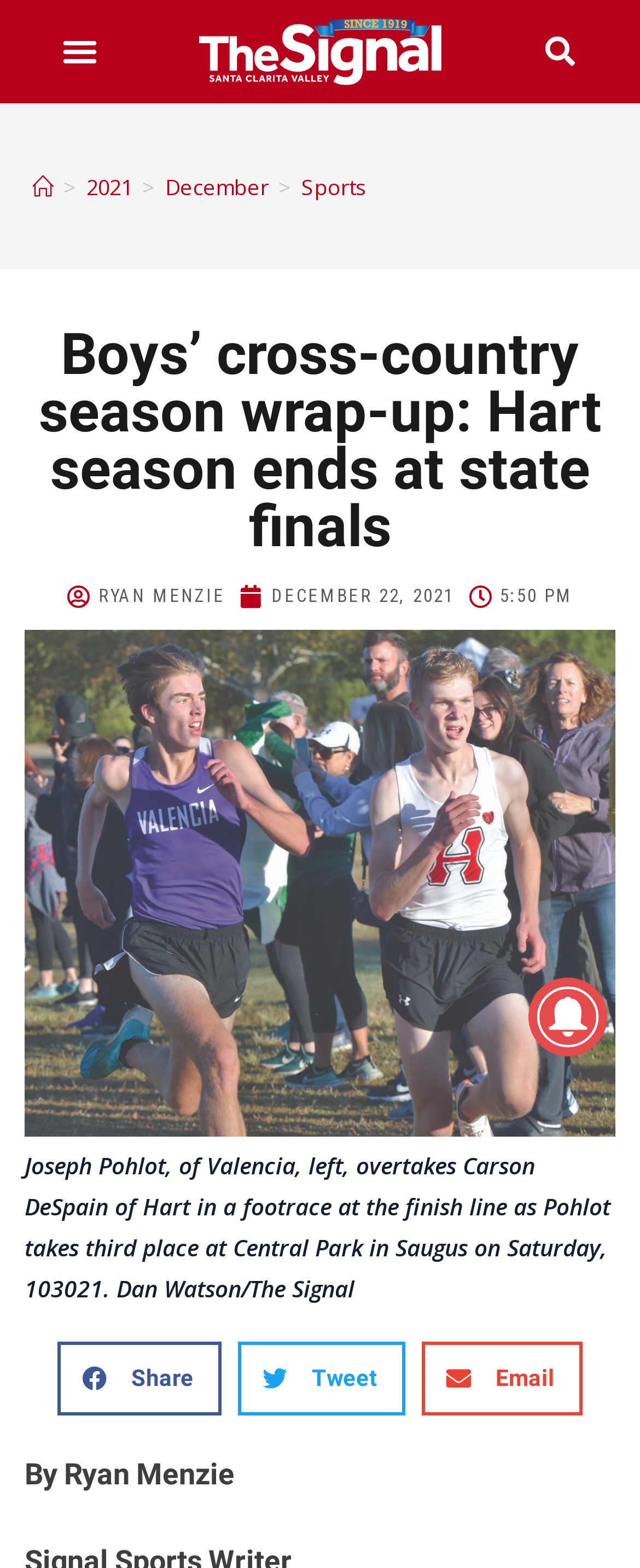Pinpoint the bounding box coordinates of the element that must be clicked to accomplish the following instruction: "Search for something". The coordinates should be in the format of four float numbers between 0 and 1, i.e., [left, top, right, bottom].

[0.776, 0.017, 0.974, 0.049]